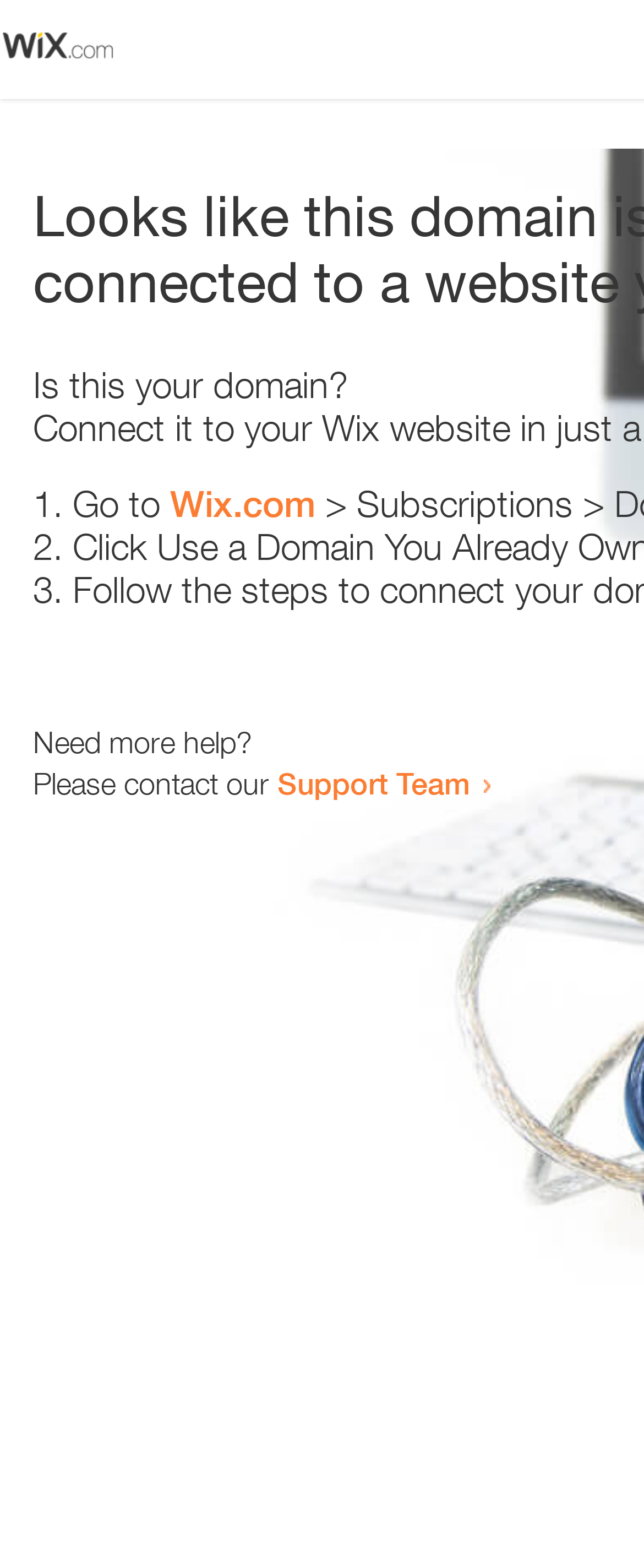Using the format (top-left x, top-left y, bottom-right x, bottom-right y), and given the element description, identify the bounding box coordinates within the screenshot: Wix.com

[0.264, 0.308, 0.49, 0.335]